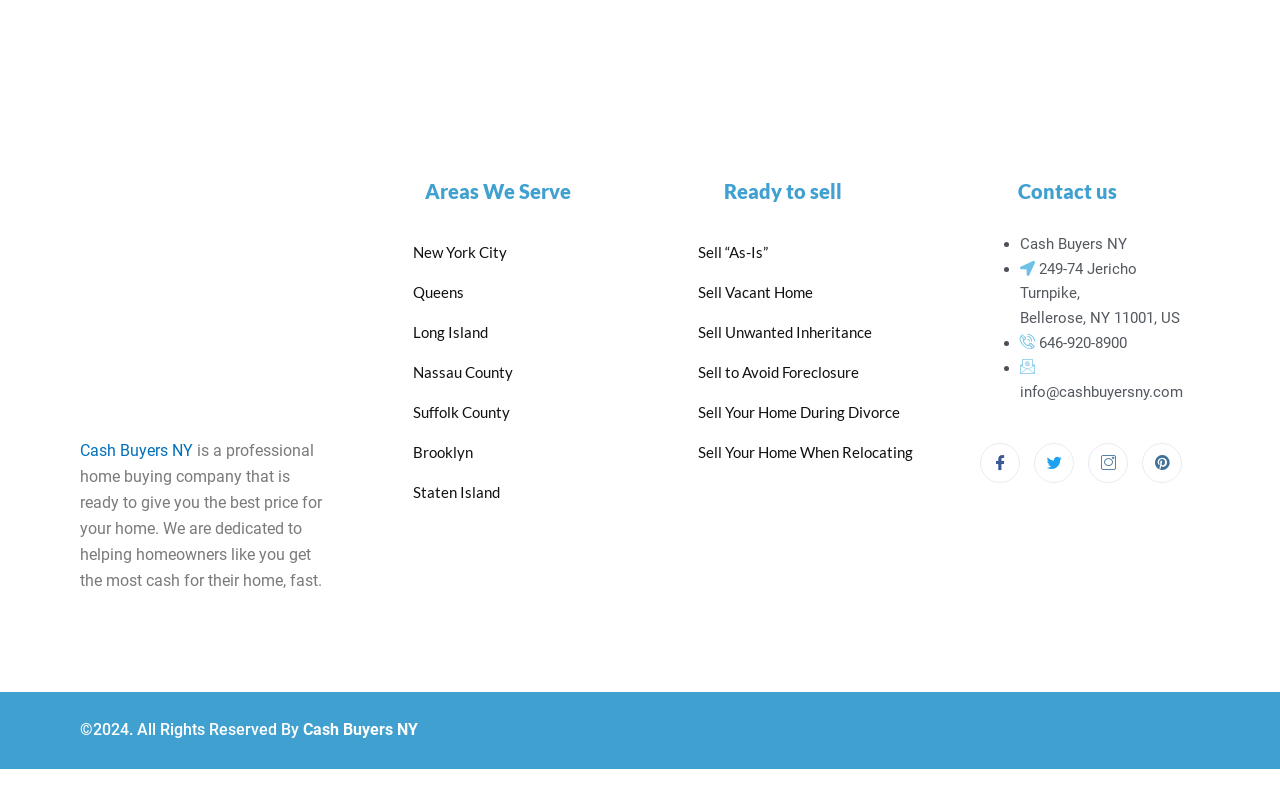What social media platforms does the company have?
Relying on the image, give a concise answer in one word or a brief phrase.

Facebook, Twitter, Instagram, Pinterest